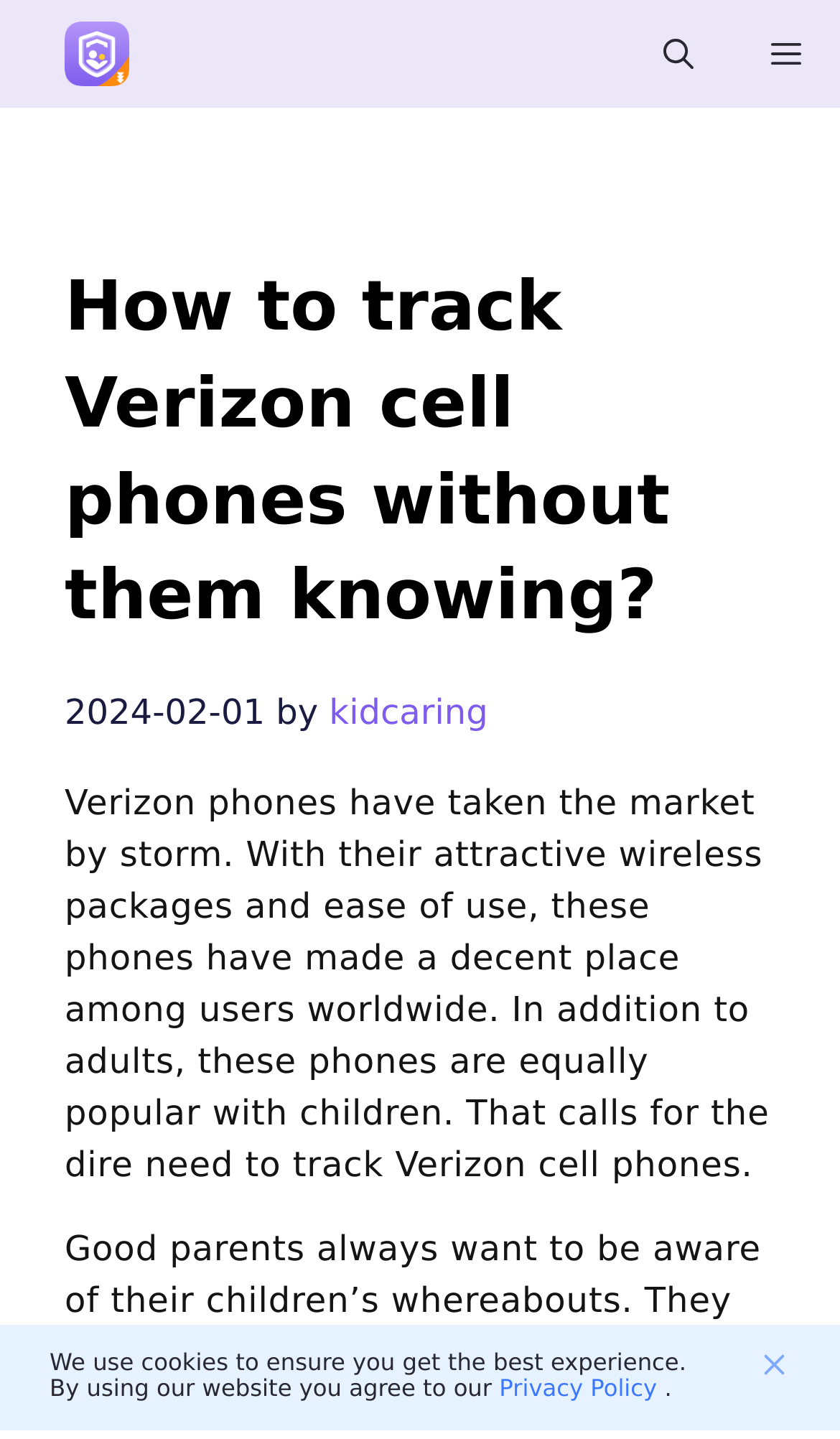Determine the bounding box coordinates for the HTML element described here: "kidcaring".

[0.392, 0.481, 0.581, 0.509]